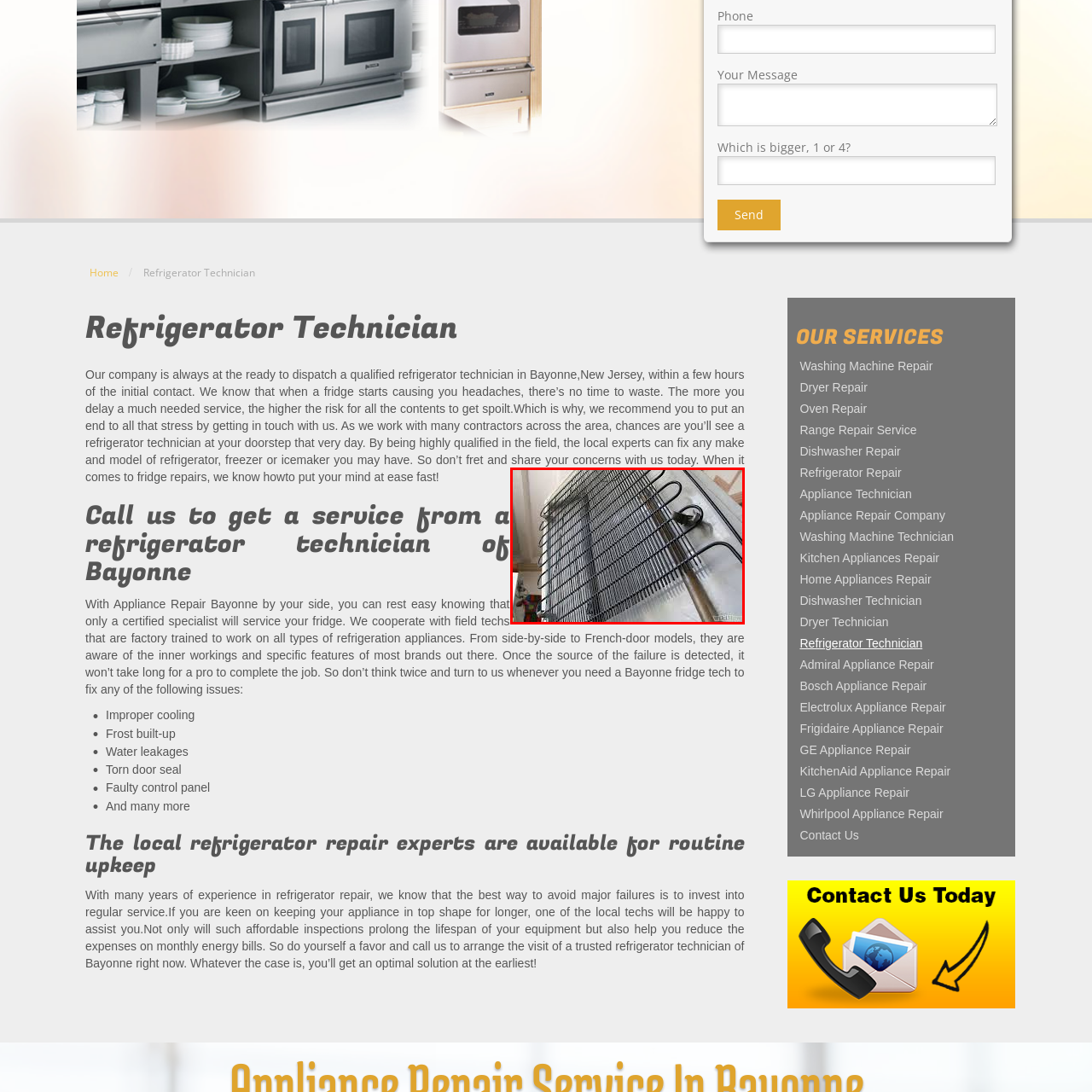Why is cleaning the condenser coil important?
Direct your attention to the area of the image outlined in red and provide a detailed response based on the visual information available.

Cleaning the condenser coil is important because it helps to prolong the lifespan of the appliance by ensuring it is free from dust and debris, which can affect its performance and lead to potential issues if not properly maintained.